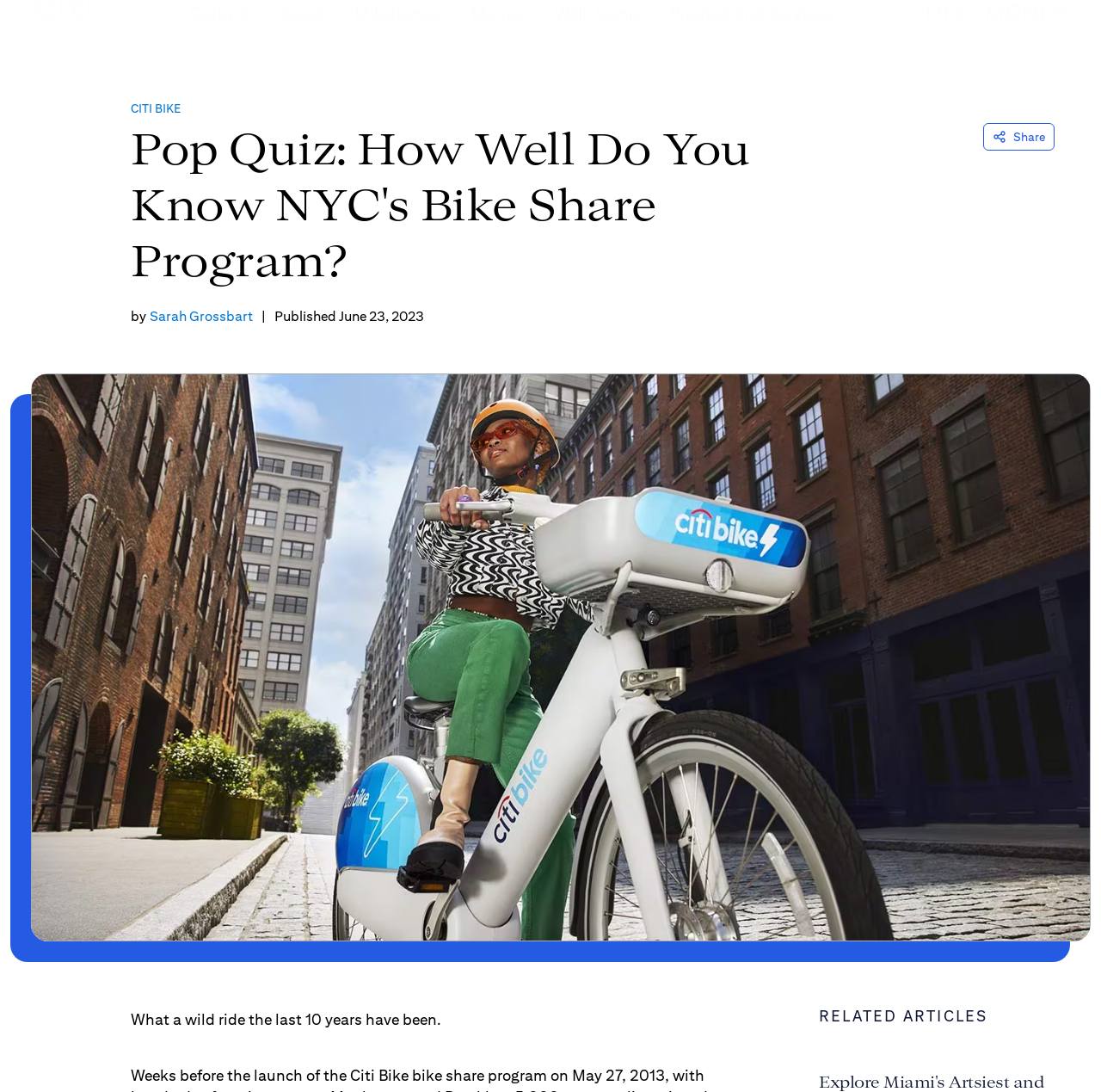Give a detailed overview of the webpage's appearance and contents.

The webpage is about a quiz related to Citi Bike, the nation's largest bike share system. At the top left corner, there is a Citi logo, and next to it, there are several links to different categories, including Culture, Travel, Milestones, Money, Well-being, and Product and Services. 

On the right side of the top section, there is a Life and Money logo. Below the logos, there is a heading that reads "Pop Quiz: How Well Do You Know NYC's Bike Share Program?" followed by the author's name and the publication date. 

The main content of the webpage is an image that takes up most of the page, with a caption "Pop Quiz: How Well Do You Know NYC's Bike Share Program?" at the top. Below the image, there is a paragraph of text that starts with "What a wild ride the last 10 years have been." 

At the bottom of the page, there is a section titled "RELATED ARTICLES" and a "Share" link at the top right corner.